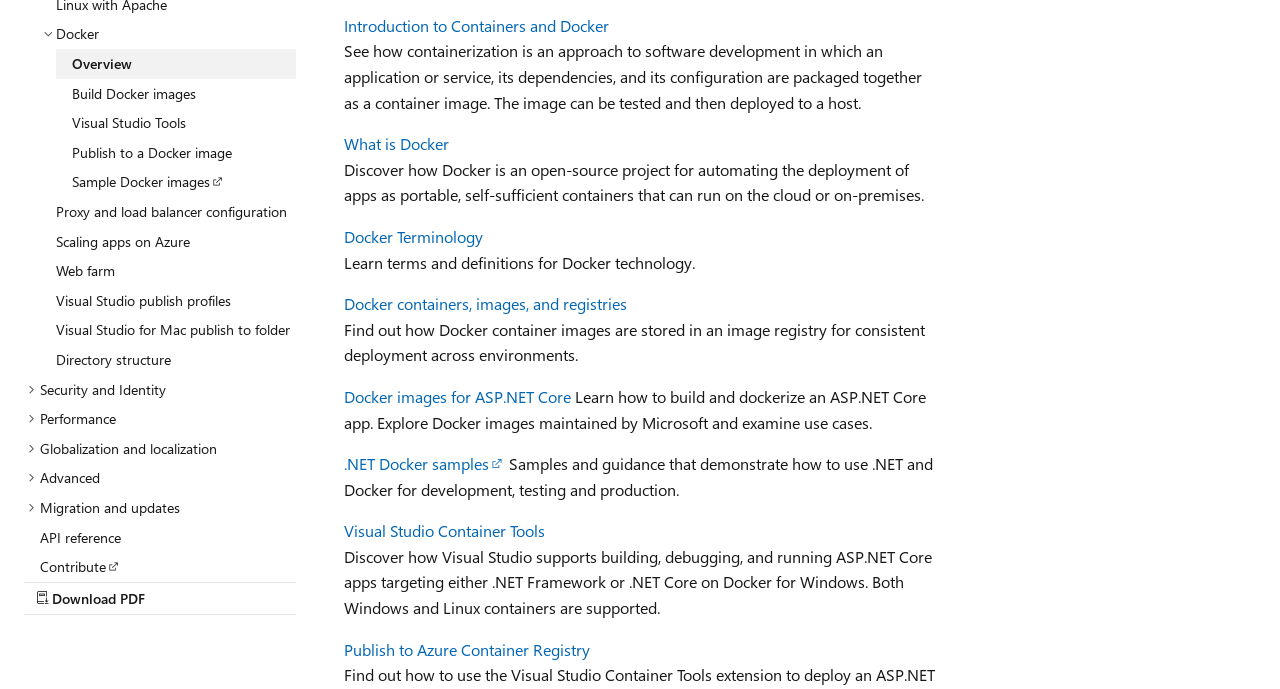Identify the bounding box coordinates for the UI element described as: "Publish to a Docker image".

[0.044, 0.2, 0.231, 0.243]